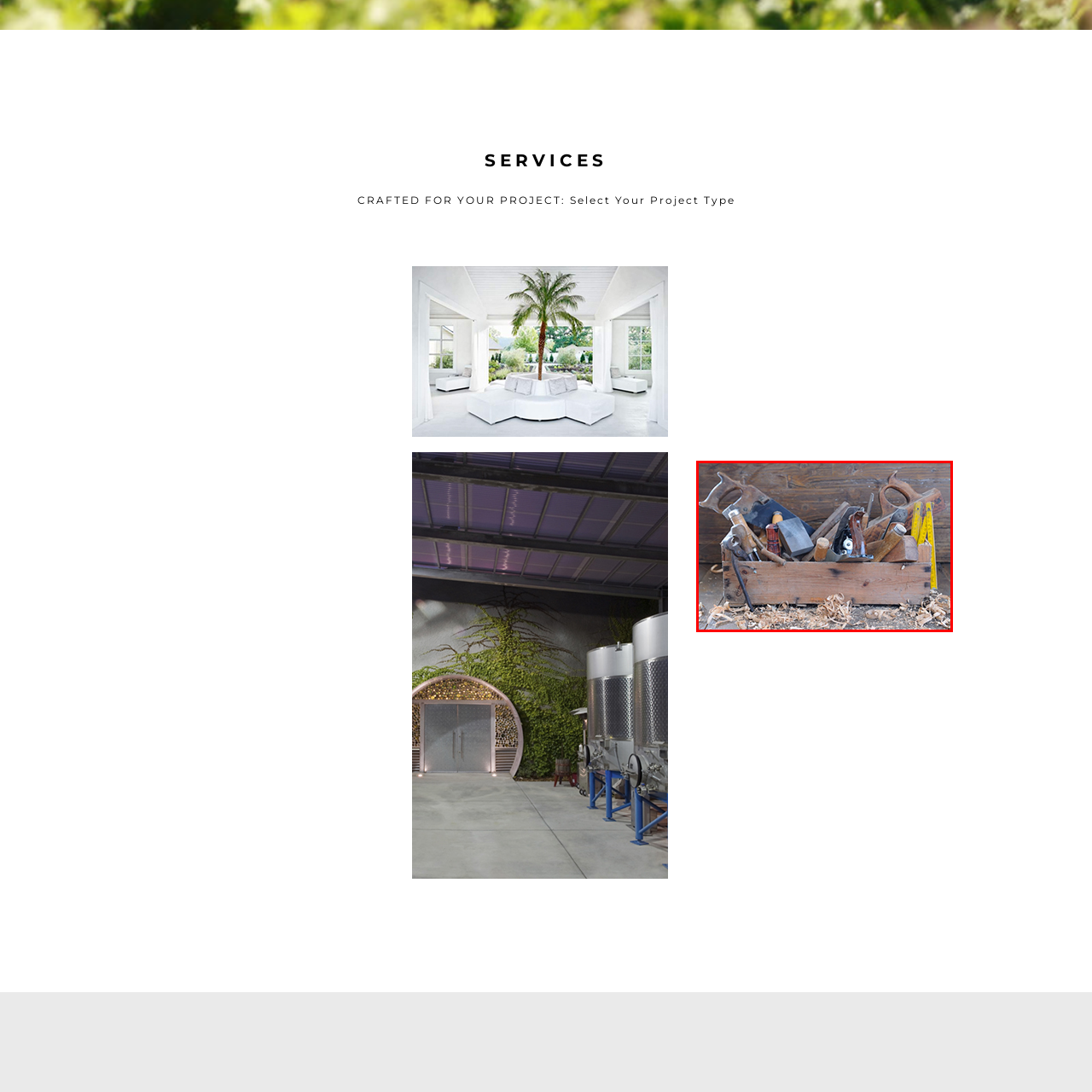View the image within the red box and answer the following question with a concise word or phrase:
What is the purpose of the toolbox?

Culinary design projects